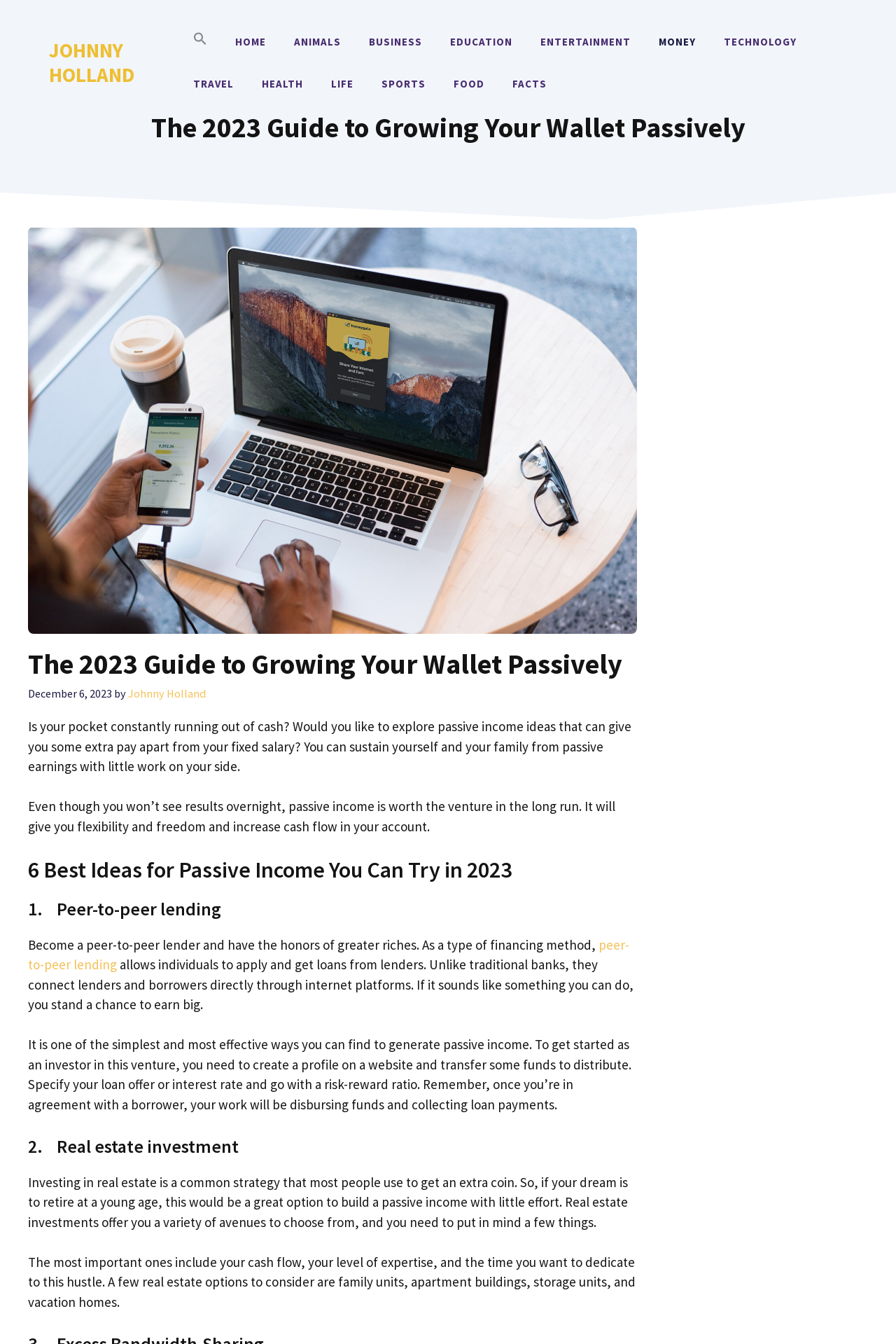Please determine the bounding box coordinates, formatted as (top-left x, top-left y, bottom-right x, bottom-right y), with all values as floating point numbers between 0 and 1. Identify the bounding box of the region described as: Johnny Holland

[0.143, 0.511, 0.23, 0.521]